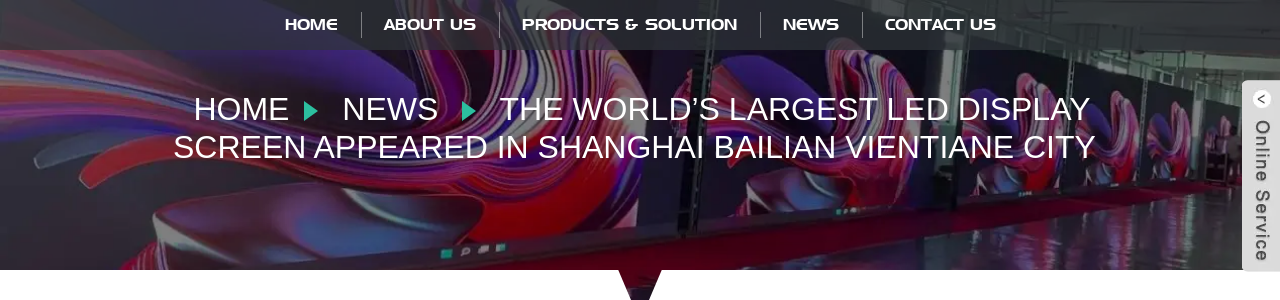Provide a brief response to the question using a single word or phrase: 
What technology is used in the display screen?

LED